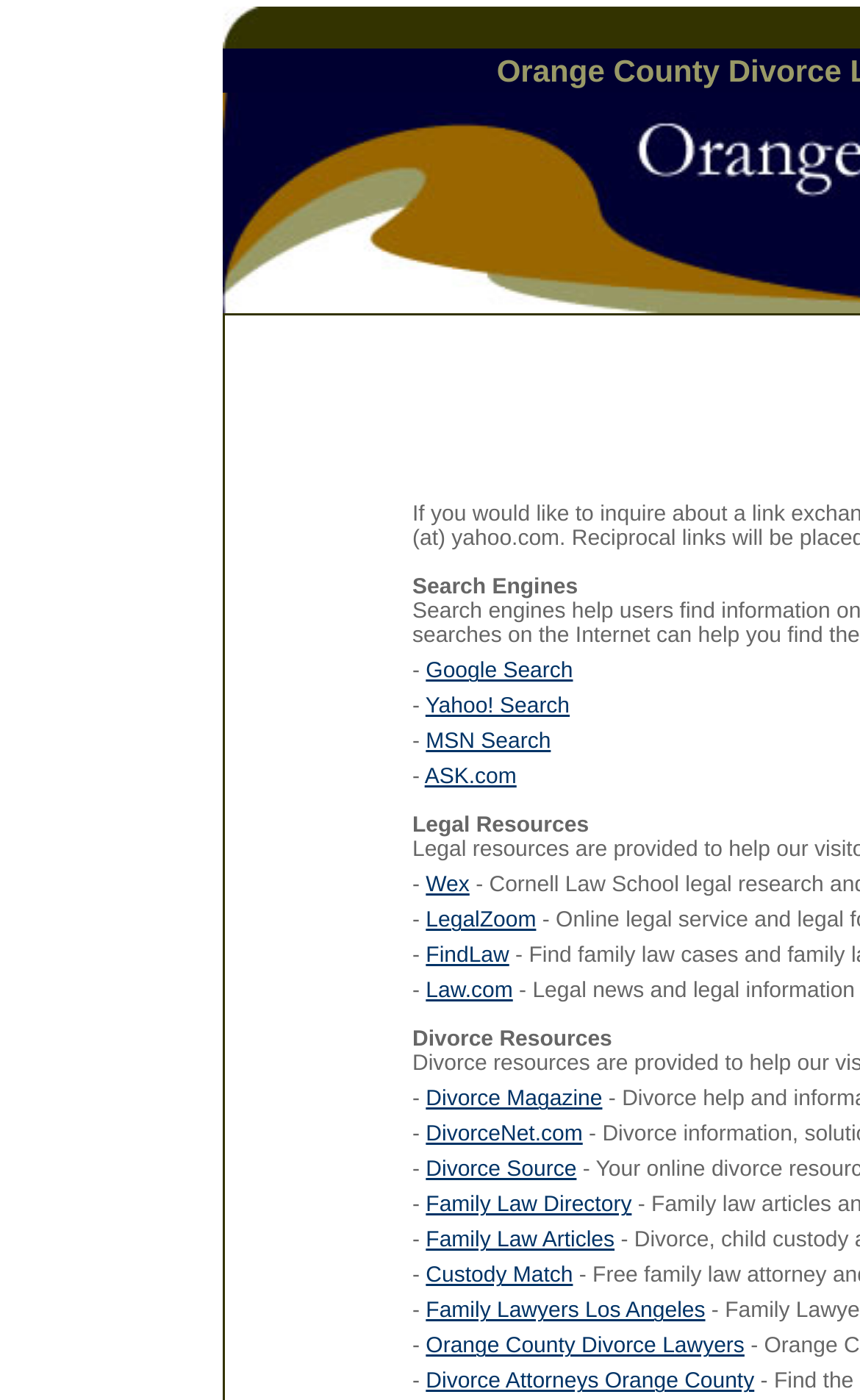Identify the bounding box coordinates of the region that needs to be clicked to carry out this instruction: "Explore Legal Resources". Provide these coordinates as four float numbers ranging from 0 to 1, i.e., [left, top, right, bottom].

[0.479, 0.582, 0.685, 0.599]